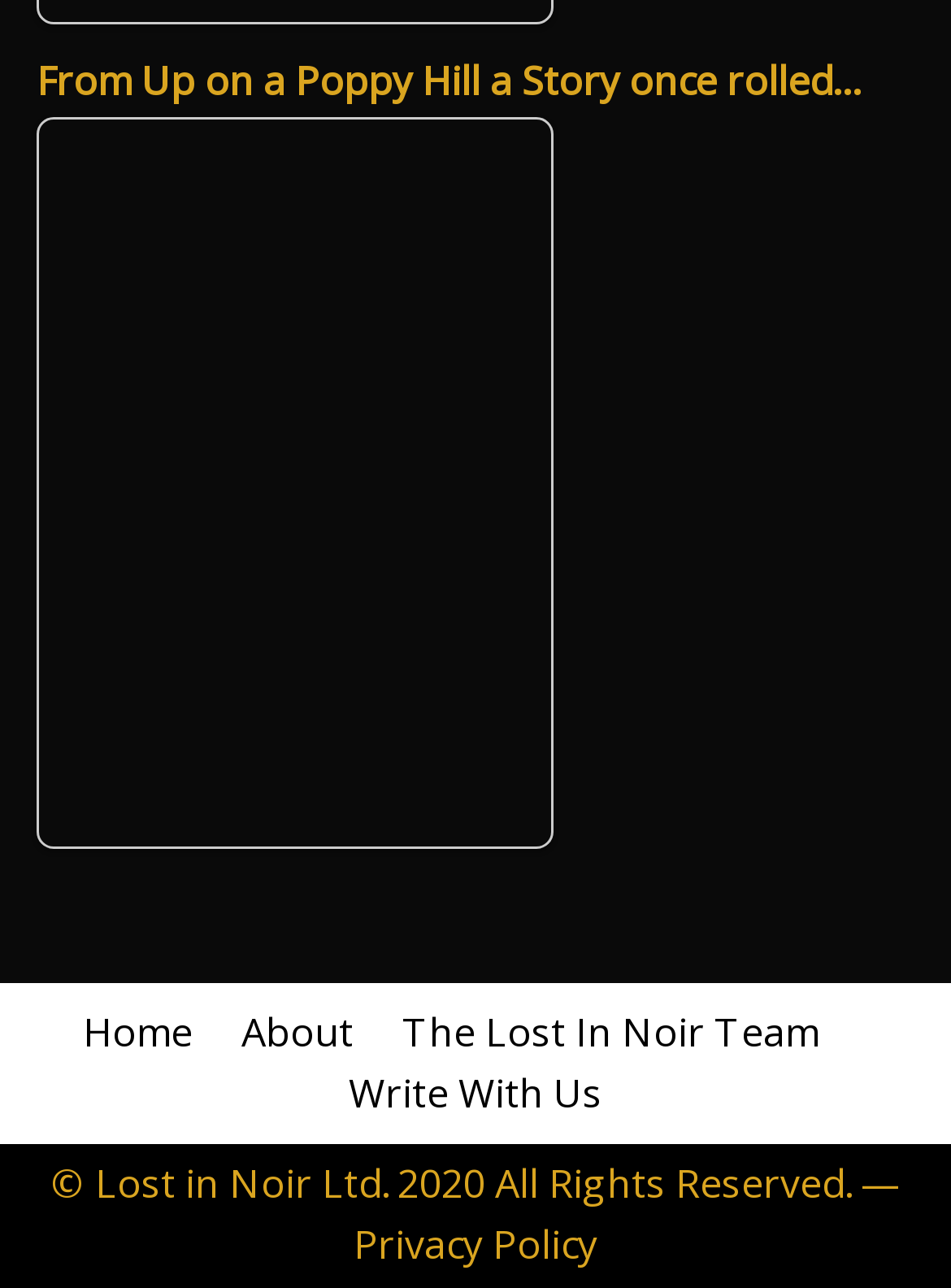Please respond to the question with a concise word or phrase:
How many links are present in the footer menu?

4